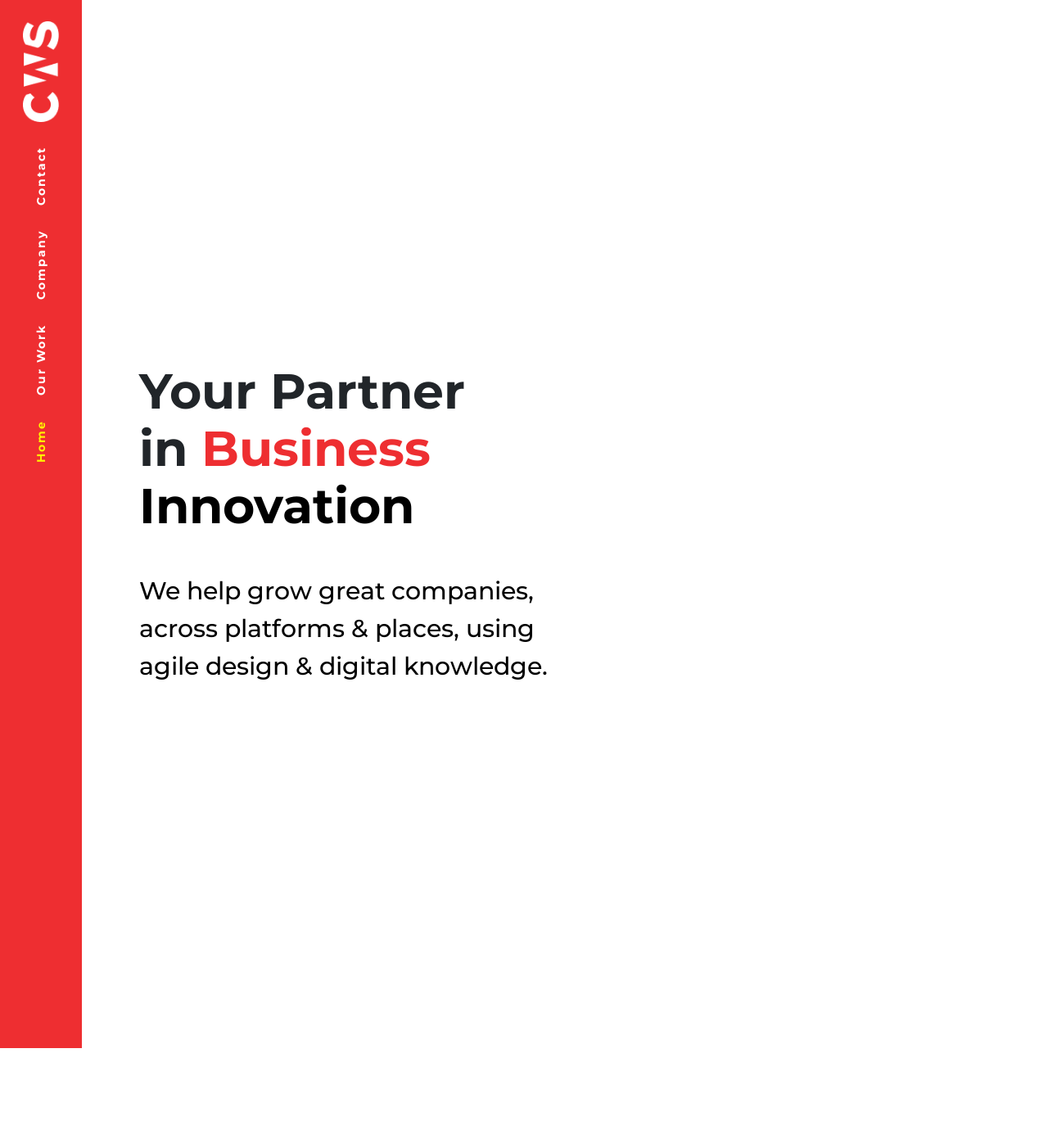Locate the primary heading on the webpage and return its text.

Your Partner
in Marketing
Excellence